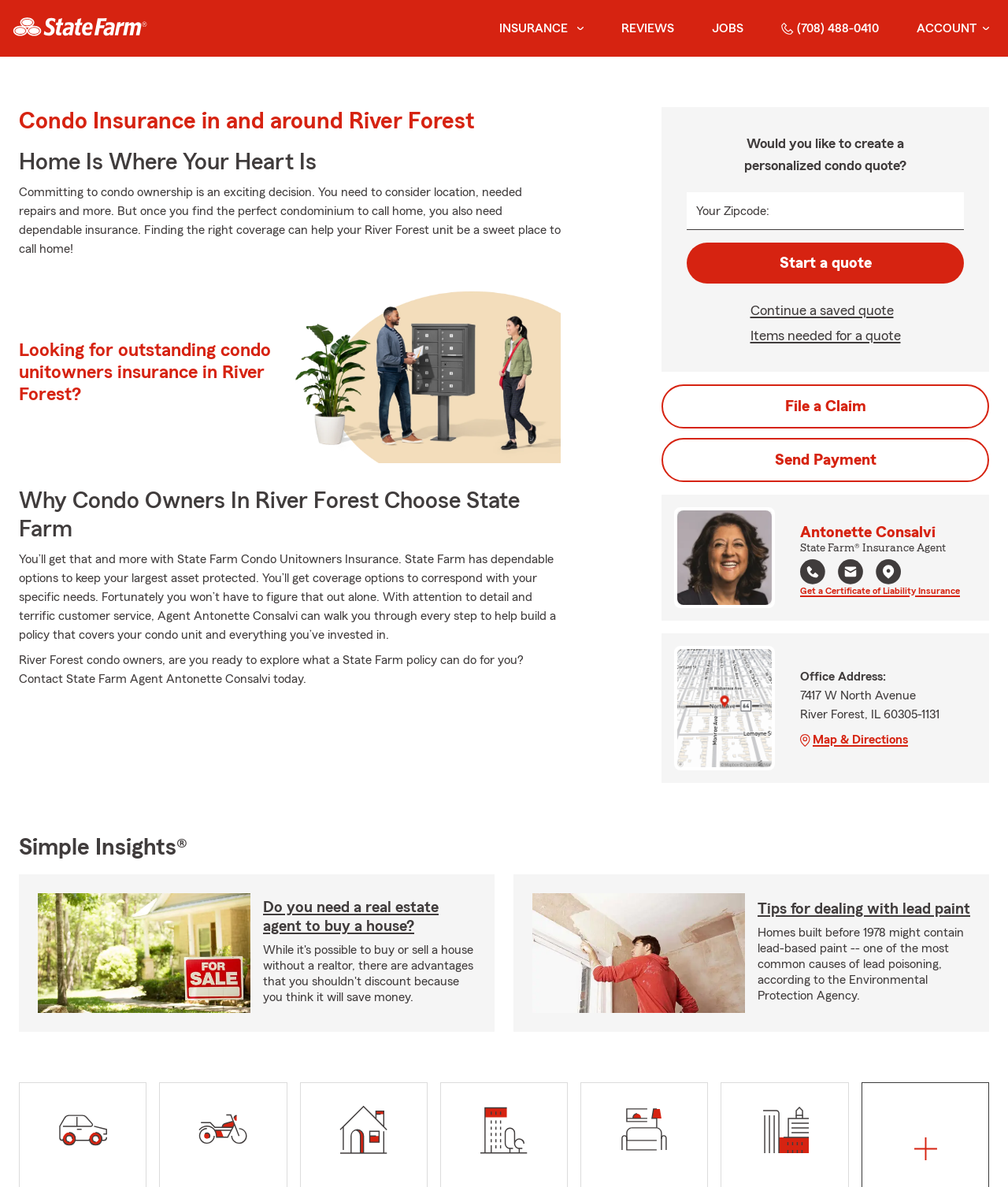Create an elaborate caption for the webpage.

This webpage is about State Farm Agent Antonette Consalvi, providing condo unit insurance and more in River Forest, IL. At the top left, there is a State Farm logo, and a navigation menu with links to "Insurance", "REVIEWS", "JOBS", and a phone number "(708) 488-0410". 

Below the navigation menu, there are several headings and paragraphs describing condo insurance in River Forest. The headings include "Condo Insurance in and around River Forest", "Home Is Where Your Heart Is", "Looking for outstanding condo unitowners insurance in River Forest?", and "Why Condo Owners In River Forest Choose State Farm". The paragraphs provide information about condo ownership, the importance of insurance, and the benefits of choosing State Farm.

On the right side of the page, there is a section to create a personalized condo quote. It includes a zipcode input field, a "Start a quote" button, and links to "Continue a saved quote", "Items needed for a quote", and "File a Claim". 

Below this section, there is a profile of Agent Antonette Consalvi, including a profile photo, her name, and her title as a State Farm Insurance Agent. There are also links to call her, email her, navigate to her office location on Google maps, and get a Certificate of Liability Insurance. 

Further down, there is an office address and a link to "Map & Directions". The page also includes a section called "Simple Insights" with links to articles about real estate and lead paint.